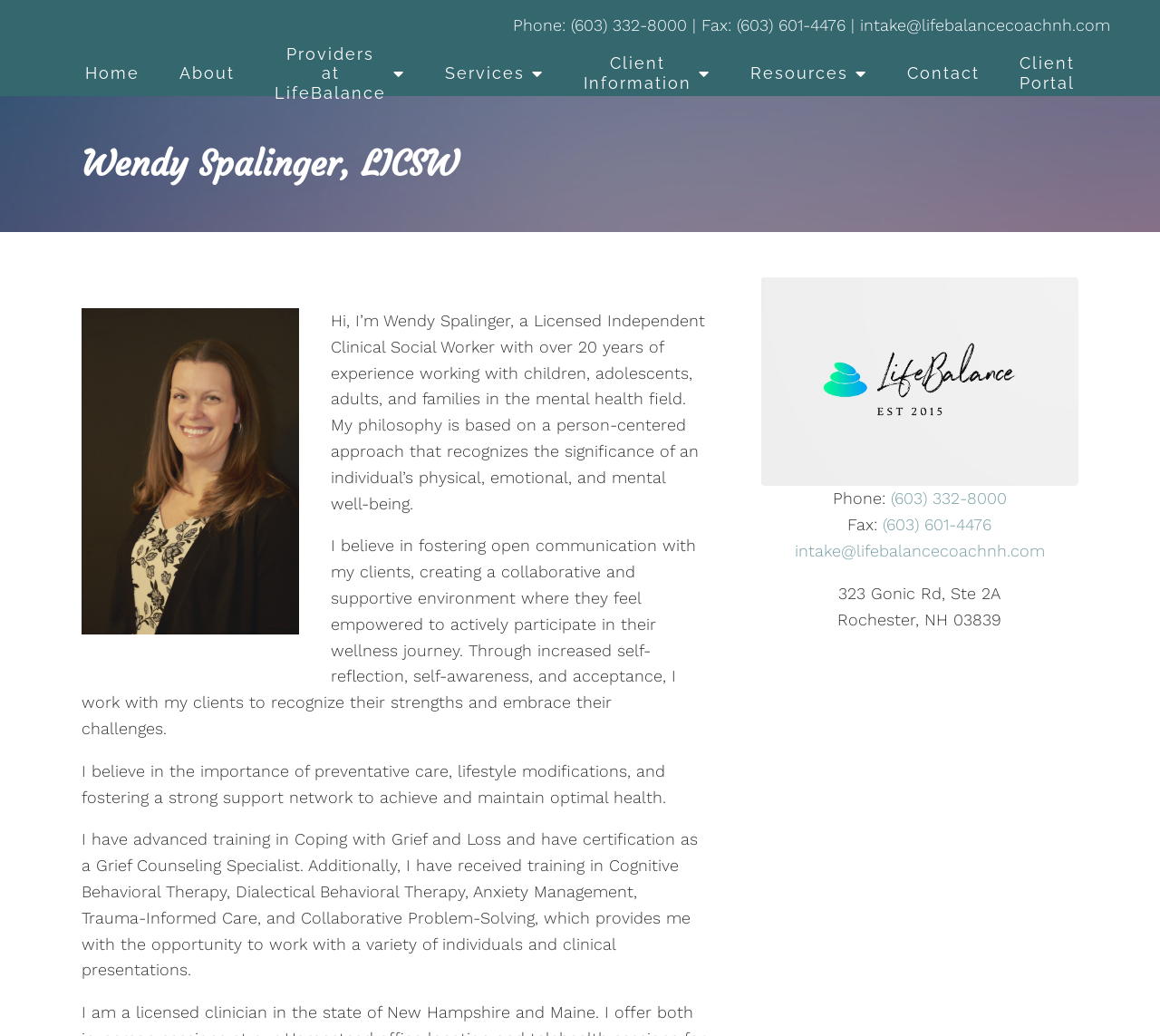Identify the bounding box coordinates of the area you need to click to perform the following instruction: "Call the phone number".

[0.492, 0.015, 0.592, 0.033]